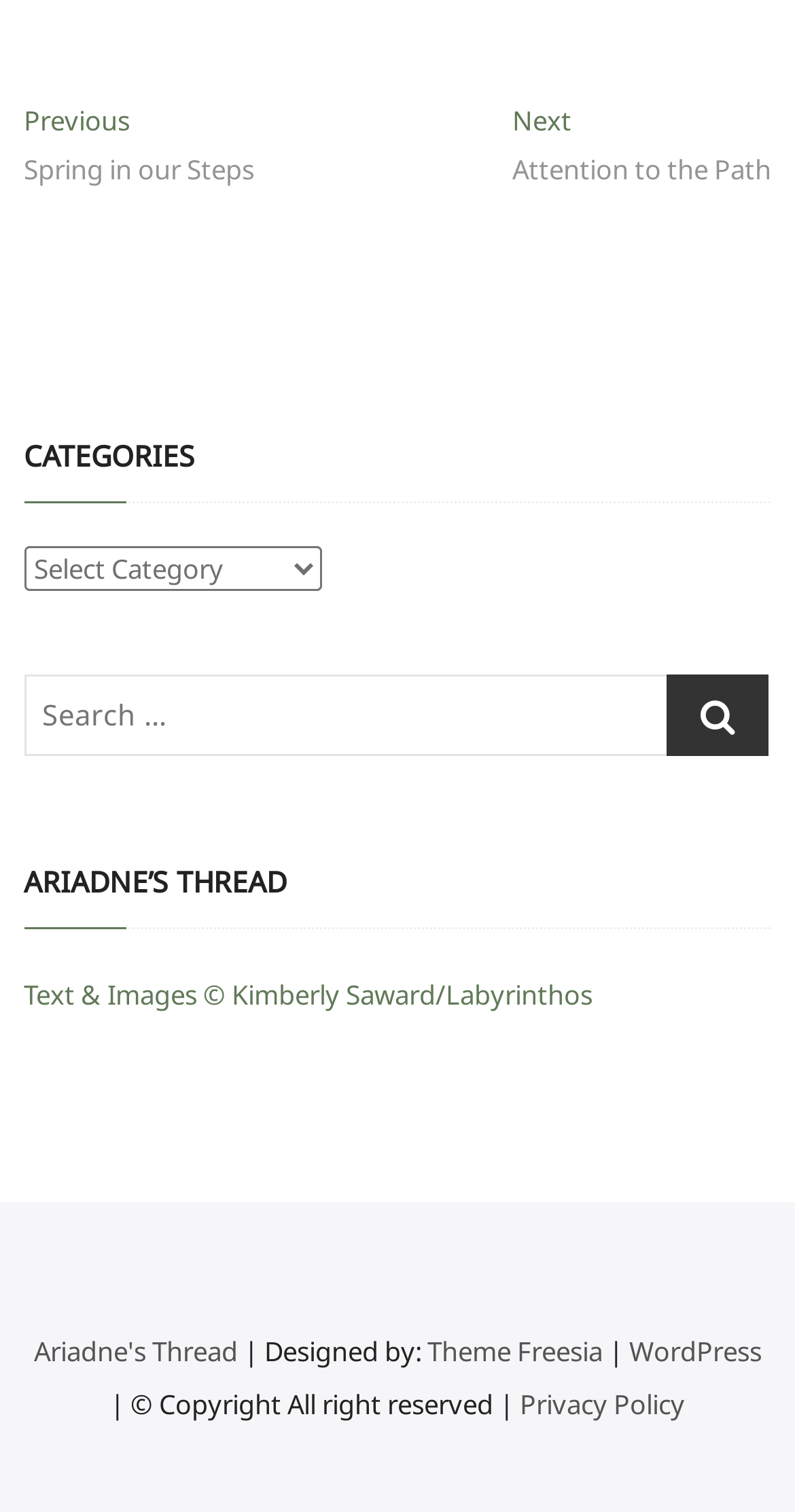What is the purpose of the combobox?
Look at the image and construct a detailed response to the question.

I inferred the purpose of the combobox by looking at its label 'Categories' and its location near the heading 'CATEGORIES', which suggests that it is used to select categories.